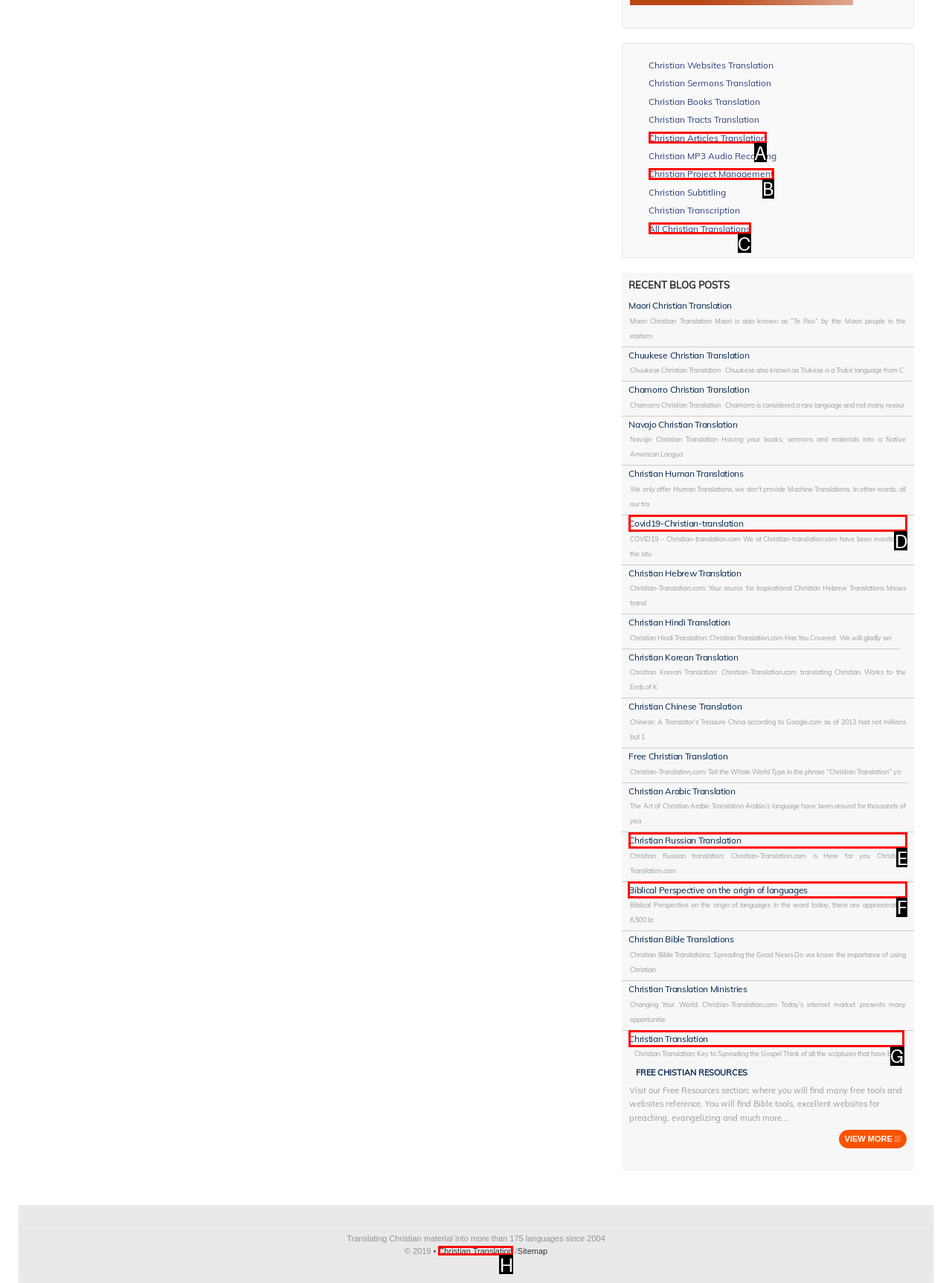Indicate the letter of the UI element that should be clicked to accomplish the task: Read about Biblical Perspective on the origin of languages. Answer with the letter only.

F